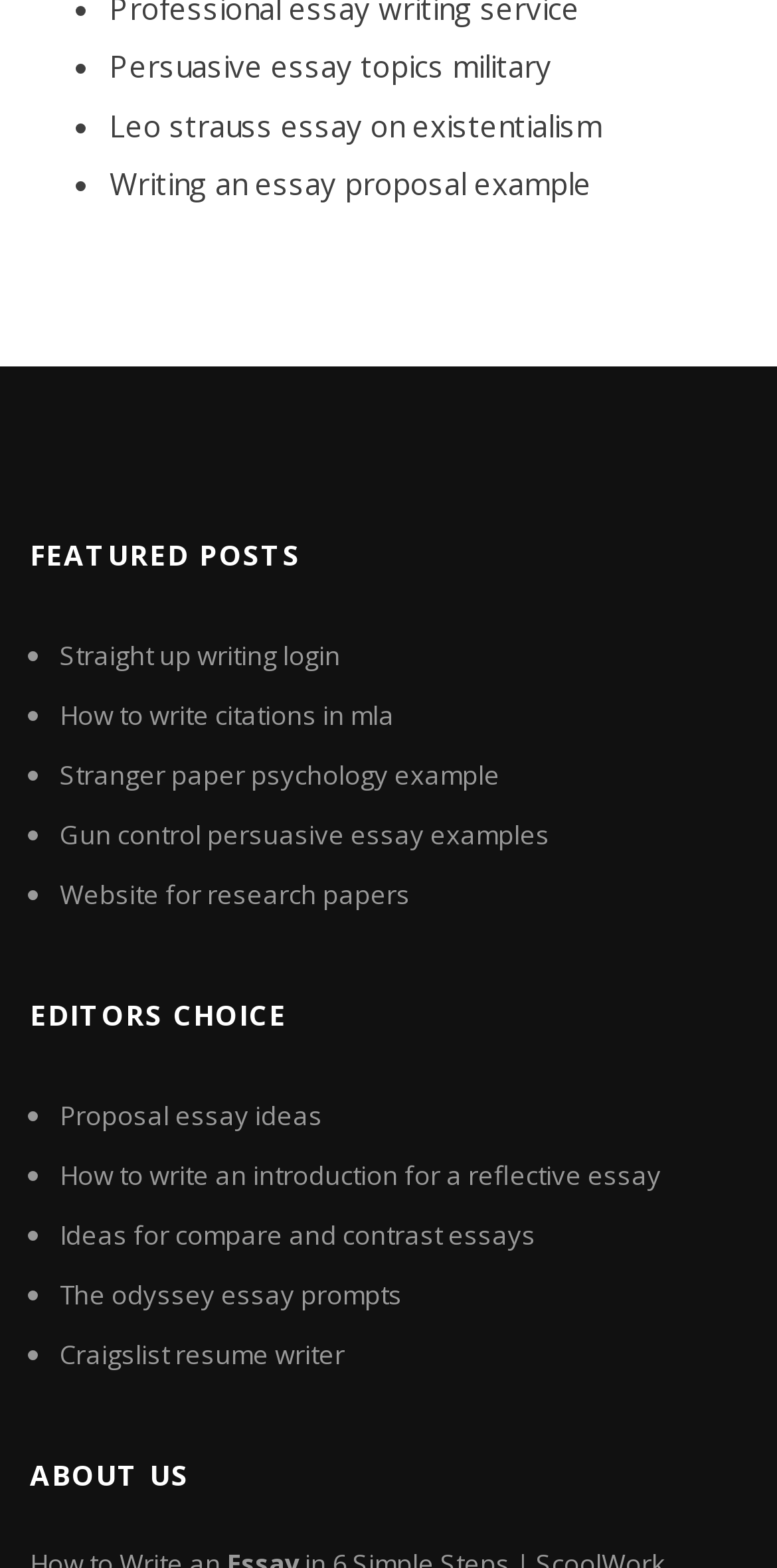What is the last link in the featured posts section?
Based on the image, answer the question with as much detail as possible.

I looked at the links under the 'FEATURED POSTS' heading and found that the last link is 'Website for research papers'.